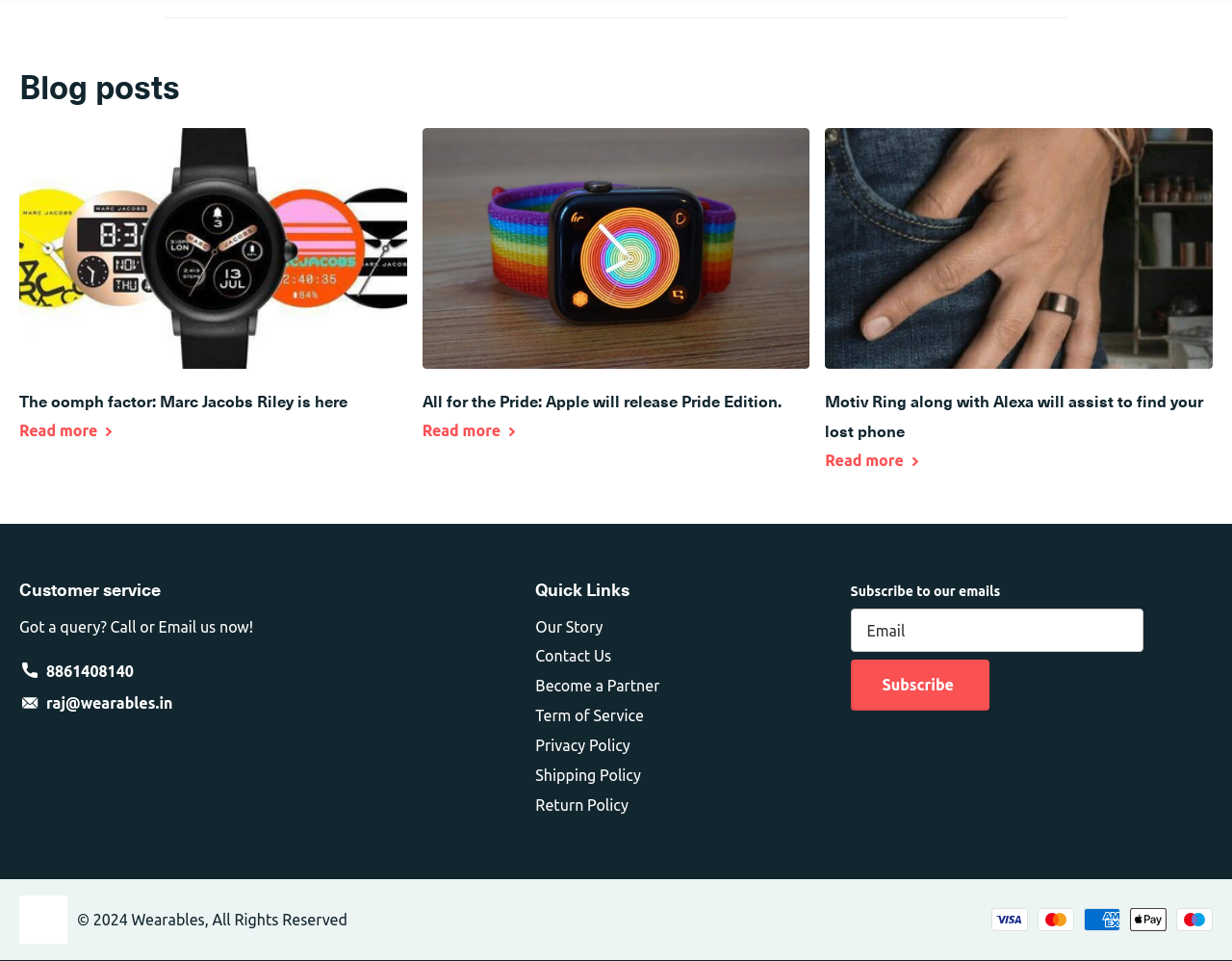Indicate the bounding box coordinates of the clickable region to achieve the following instruction: "Call us now."

[0.038, 0.69, 0.109, 0.708]